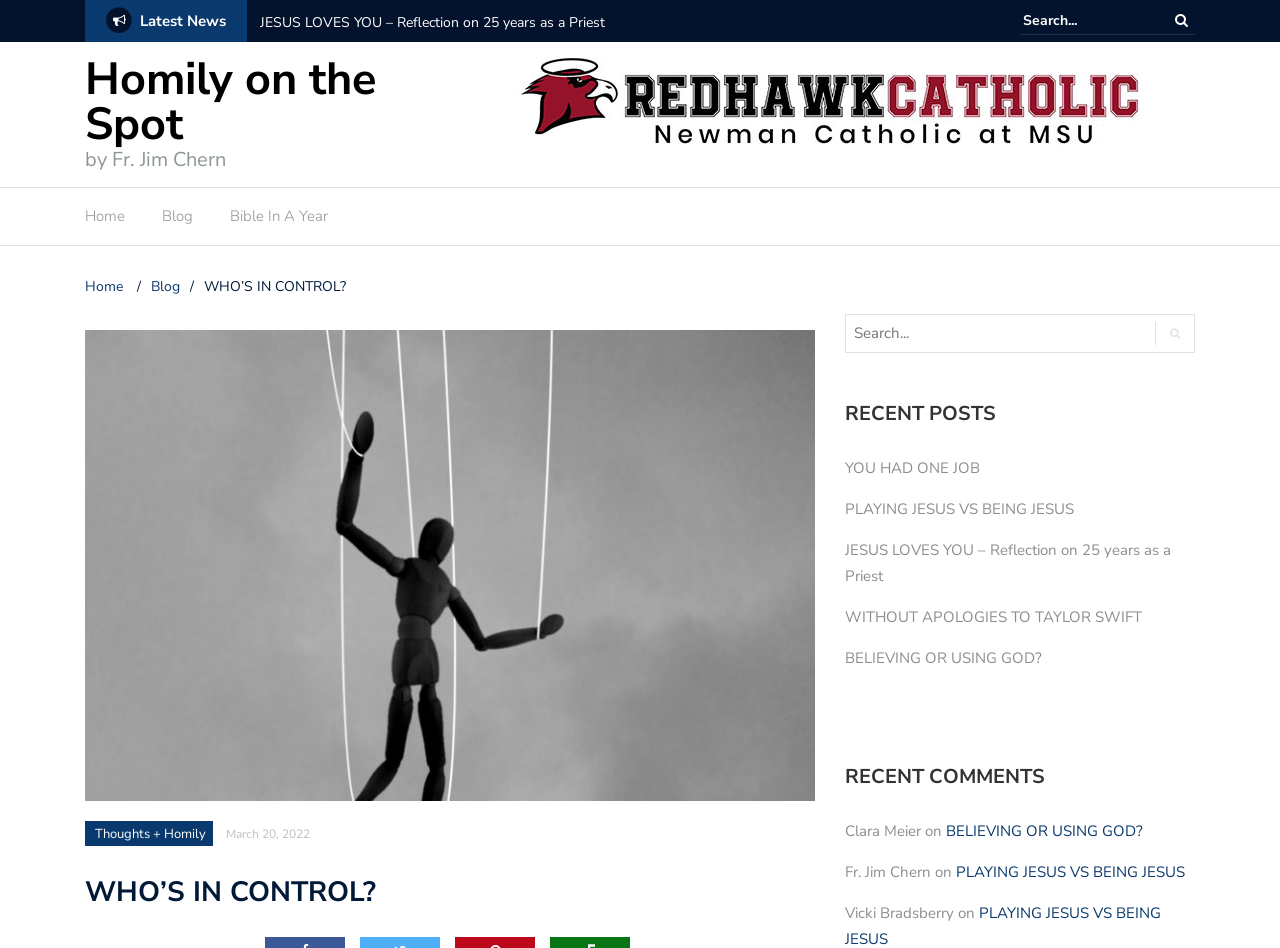Determine the bounding box coordinates for the region that must be clicked to execute the following instruction: "Go to the blog page".

[0.127, 0.214, 0.151, 0.252]